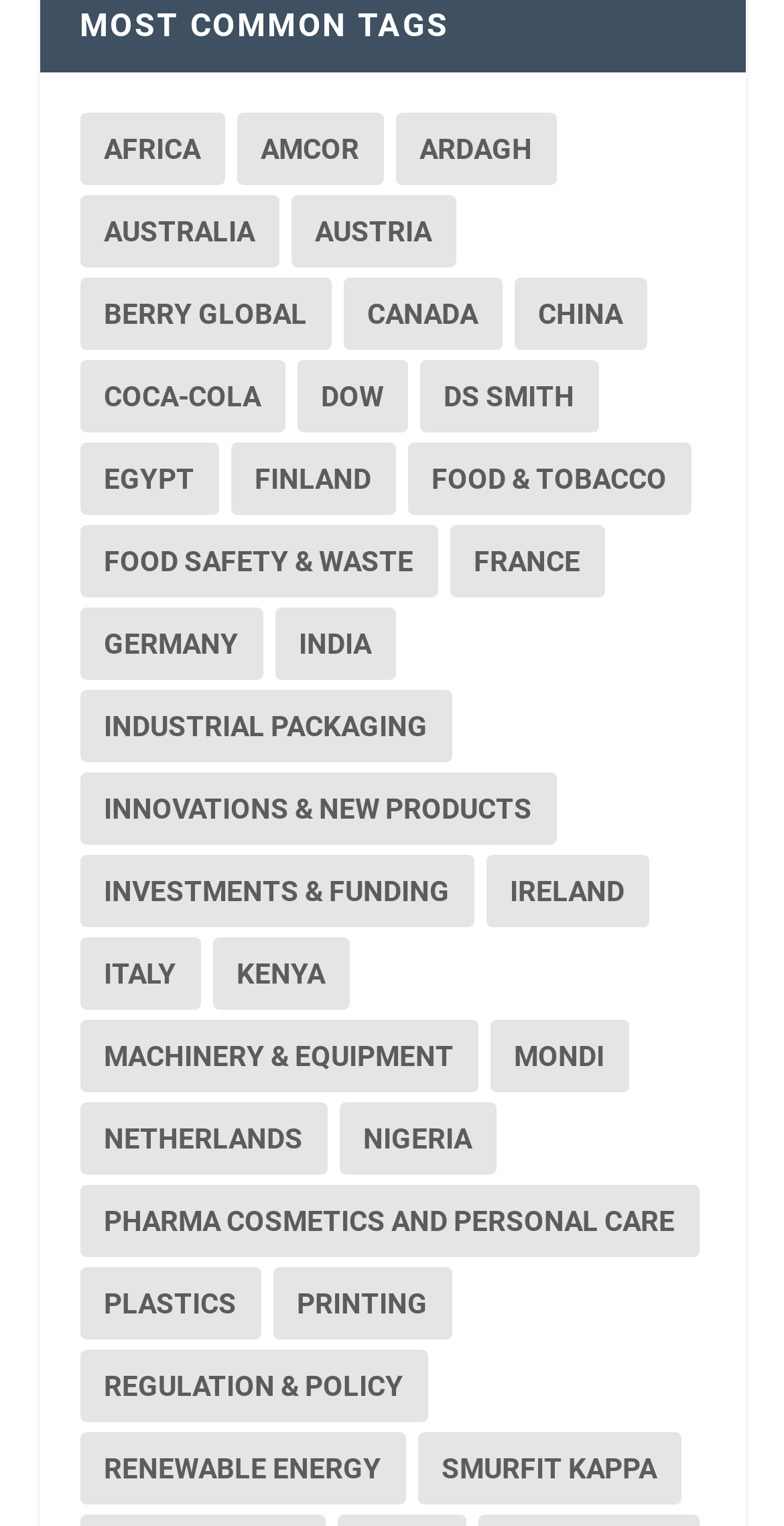Which company has the fewest items?
Based on the screenshot, respond with a single word or phrase.

Dow